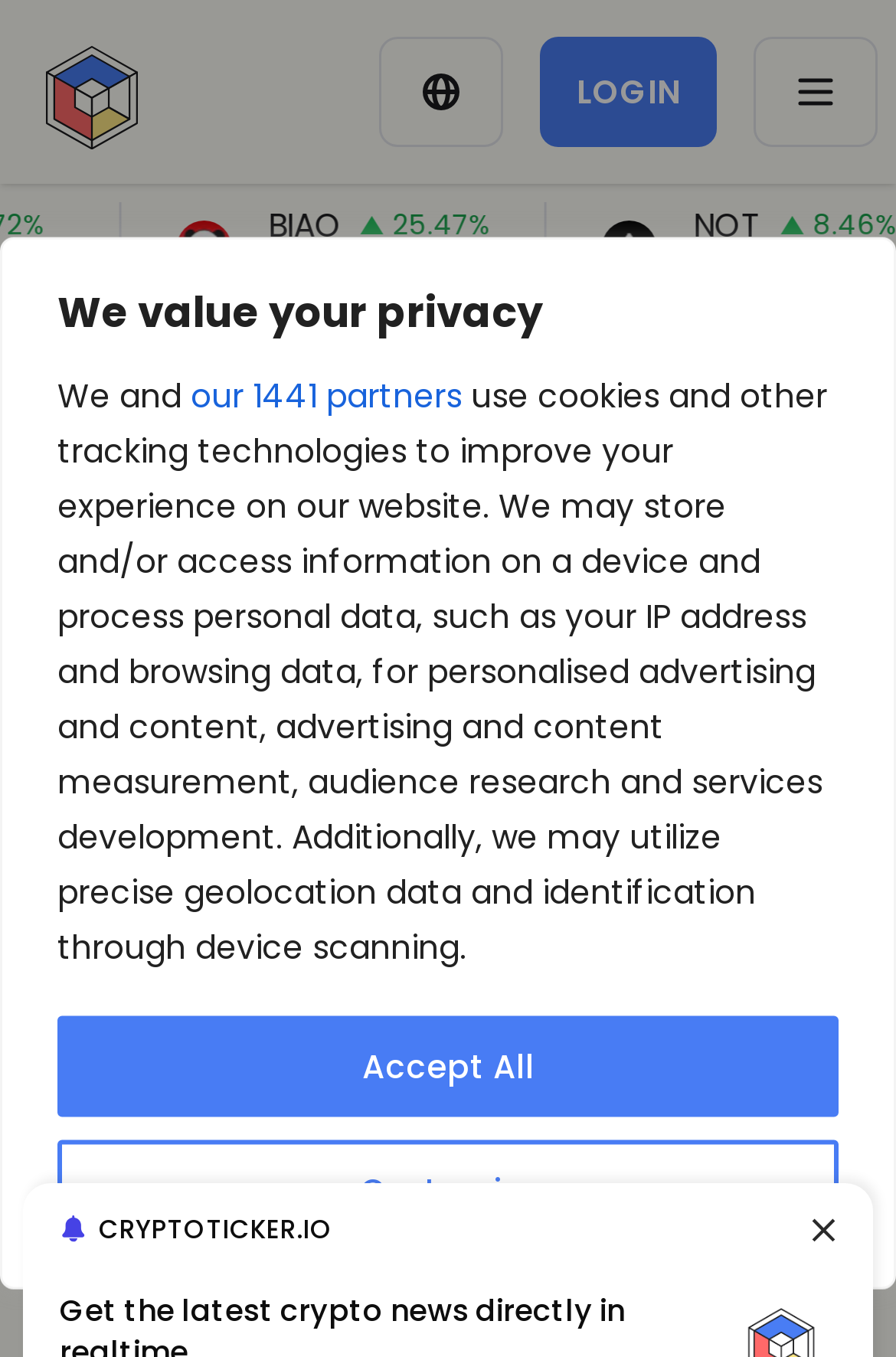Determine the bounding box coordinates for the UI element matching this description: "aria-label="Open navigation menu"".

None